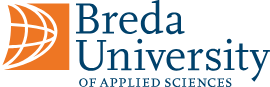What is the focus of Breda University of Applied Sciences?
Answer briefly with a single word or phrase based on the image.

Applied sciences and practical learning